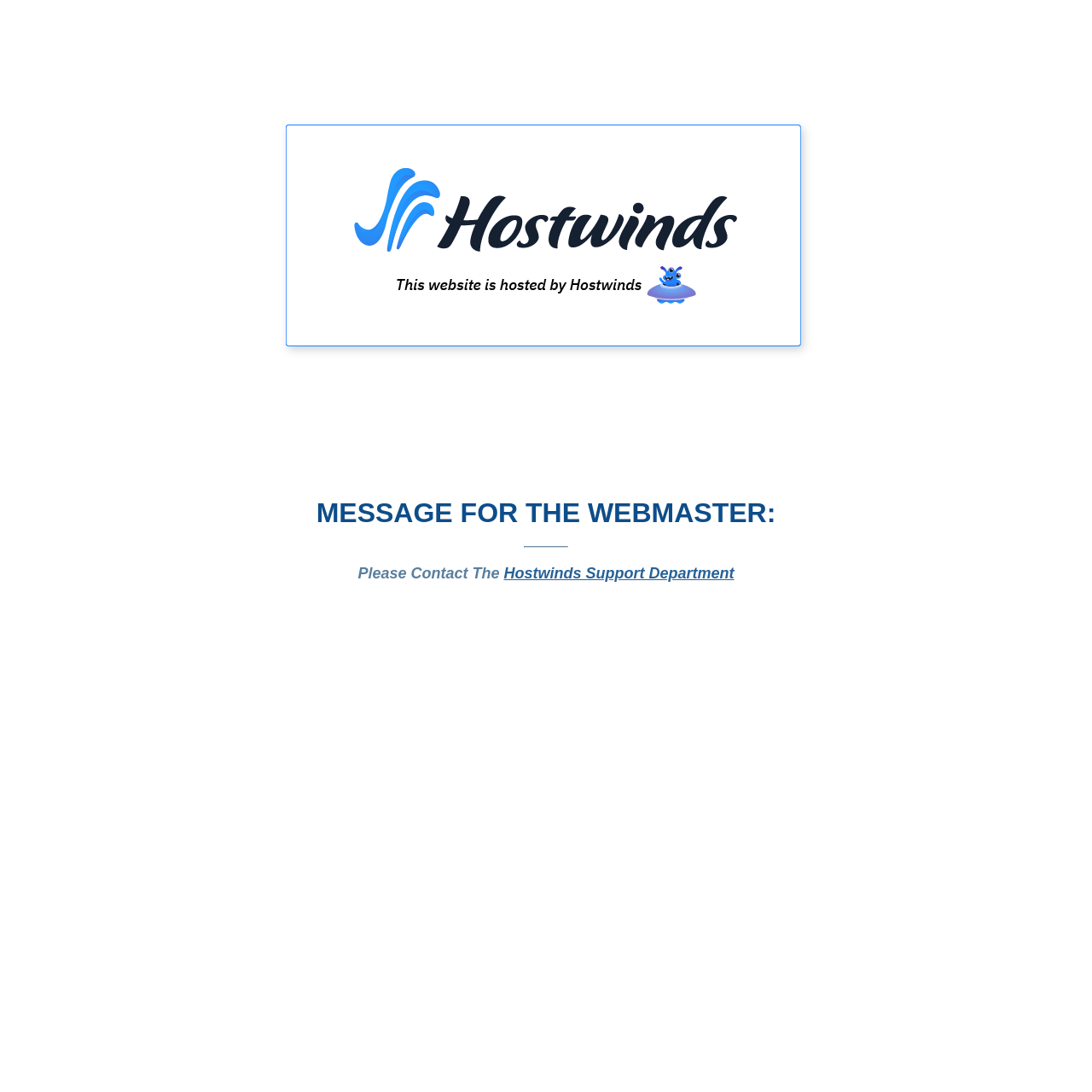Refer to the element description Work with me and identify the corresponding bounding box in the screenshot. Format the coordinates as (top-left x, top-left y, bottom-right x, bottom-right y) with values in the range of 0 to 1.

None